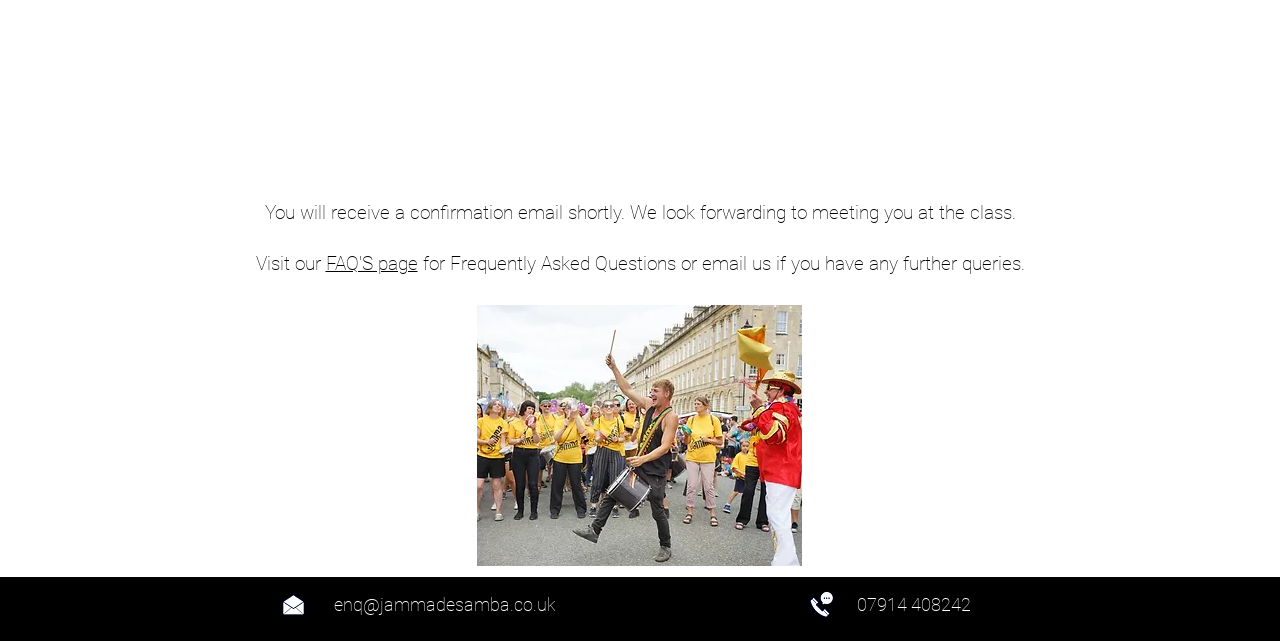Bounding box coordinates are given in the format (top-left x, top-left y, bottom-right x, bottom-right y). All values should be floating point numbers between 0 and 1. Provide the bounding box coordinate for the UI element described as: enq@jammadesamba.co.uk

[0.261, 0.927, 0.434, 0.96]